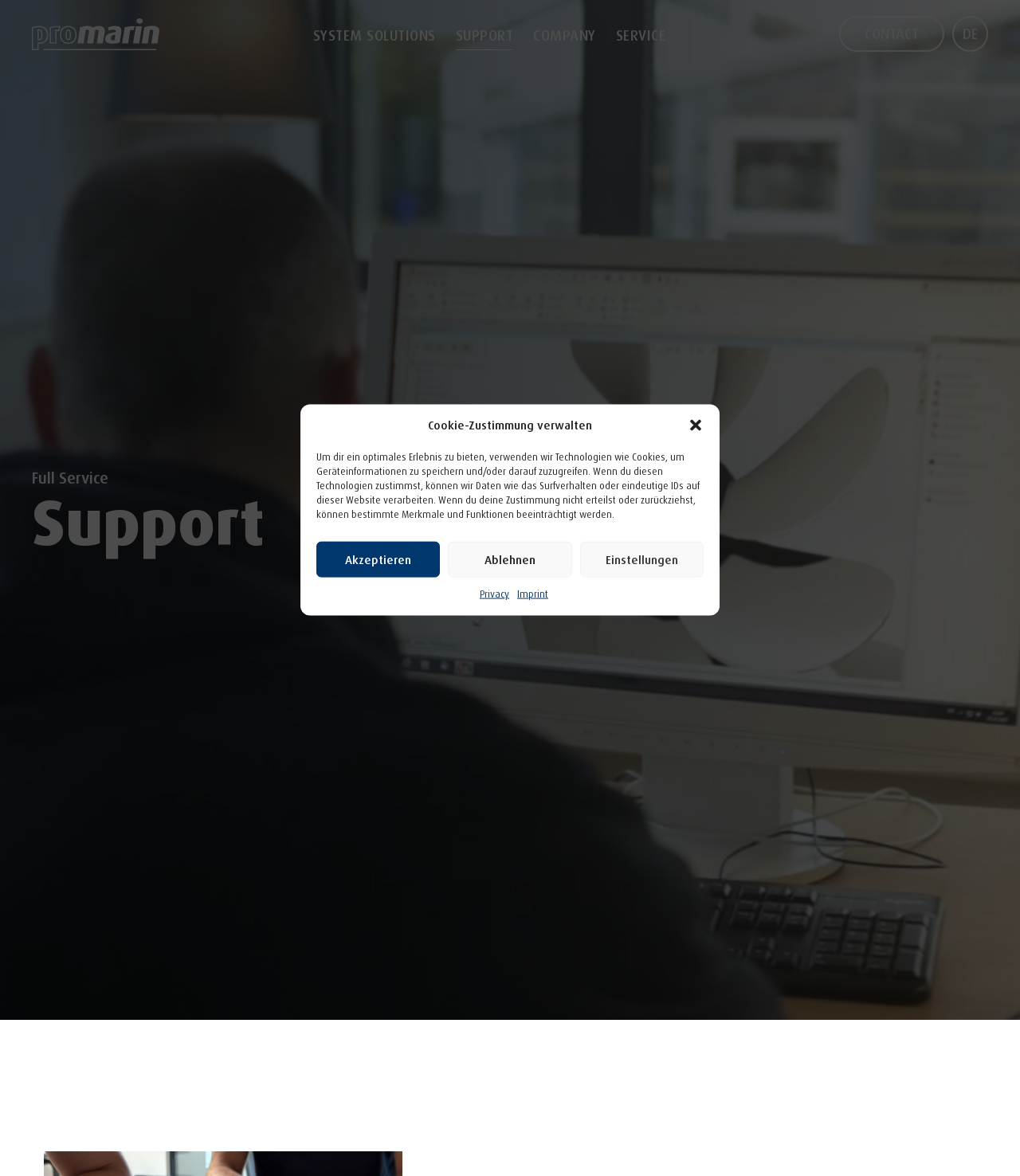Determine the bounding box coordinates of the clickable region to carry out the instruction: "Switch to DE language".

[0.934, 0.014, 0.969, 0.044]